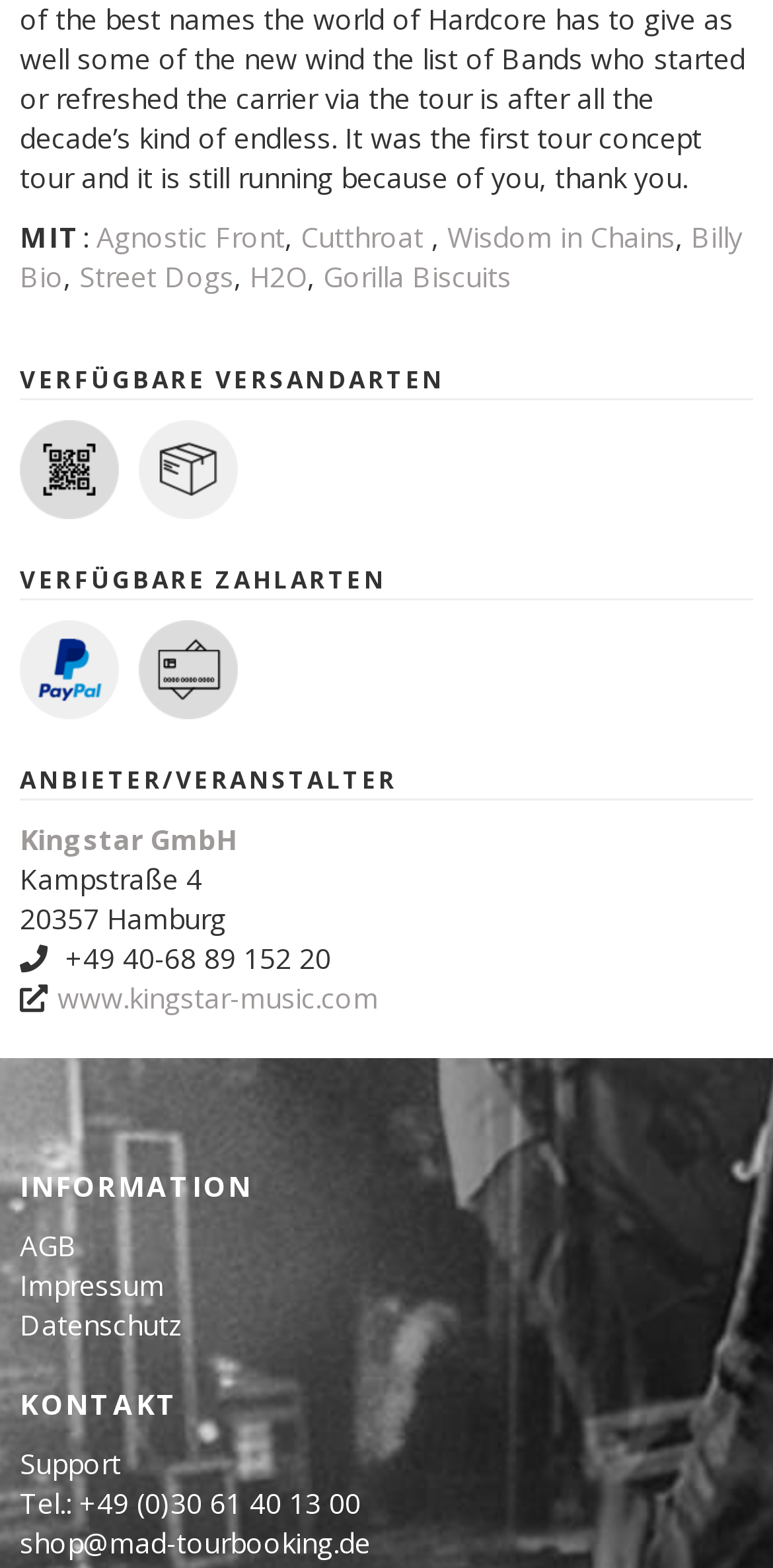What is the address of the company?
Answer the question based on the image using a single word or a brief phrase.

Kampstraße 4, 20357 Hamburg